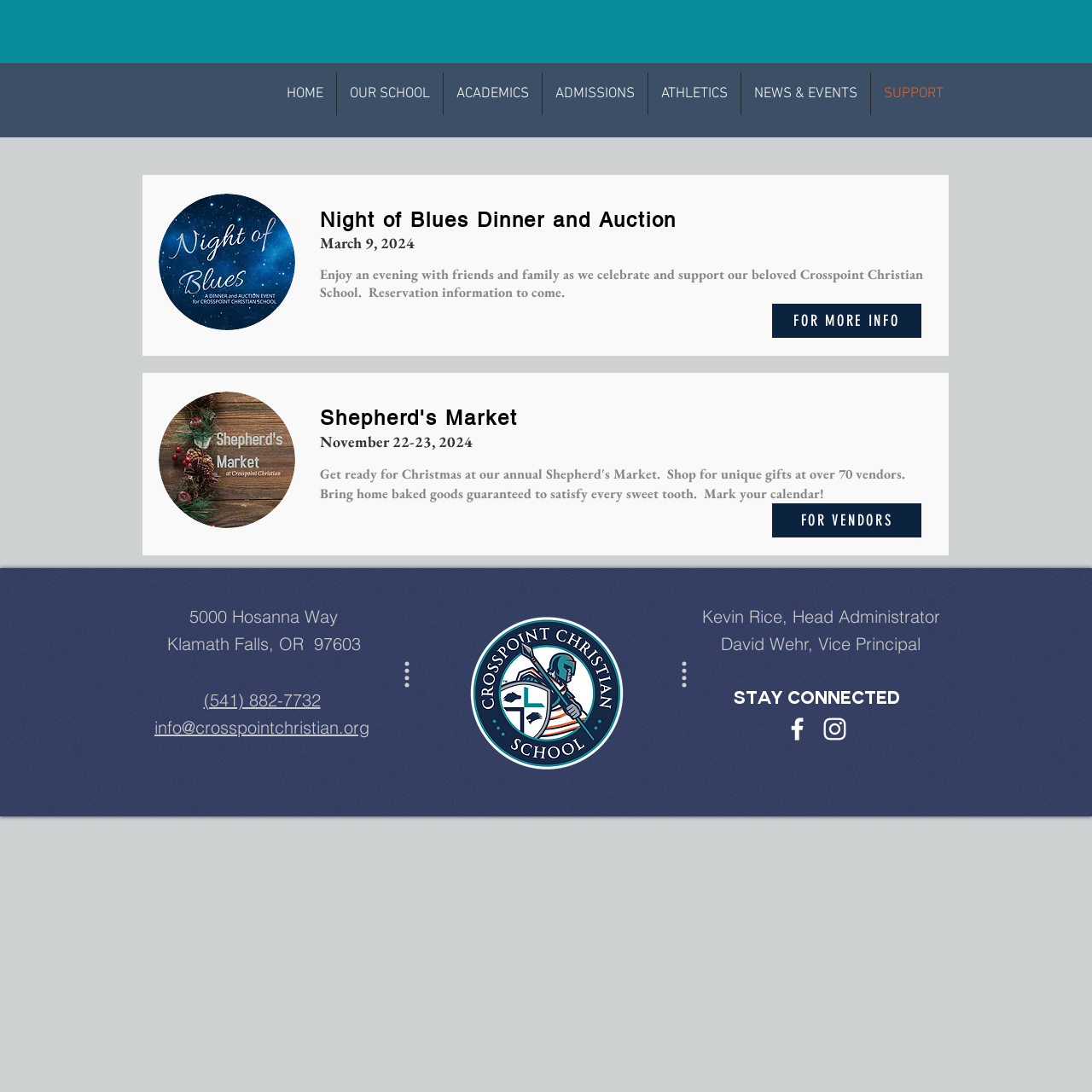Please find the bounding box coordinates of the element that must be clicked to perform the given instruction: "Click HOME". The coordinates should be four float numbers from 0 to 1, i.e., [left, top, right, bottom].

[0.251, 0.066, 0.308, 0.105]